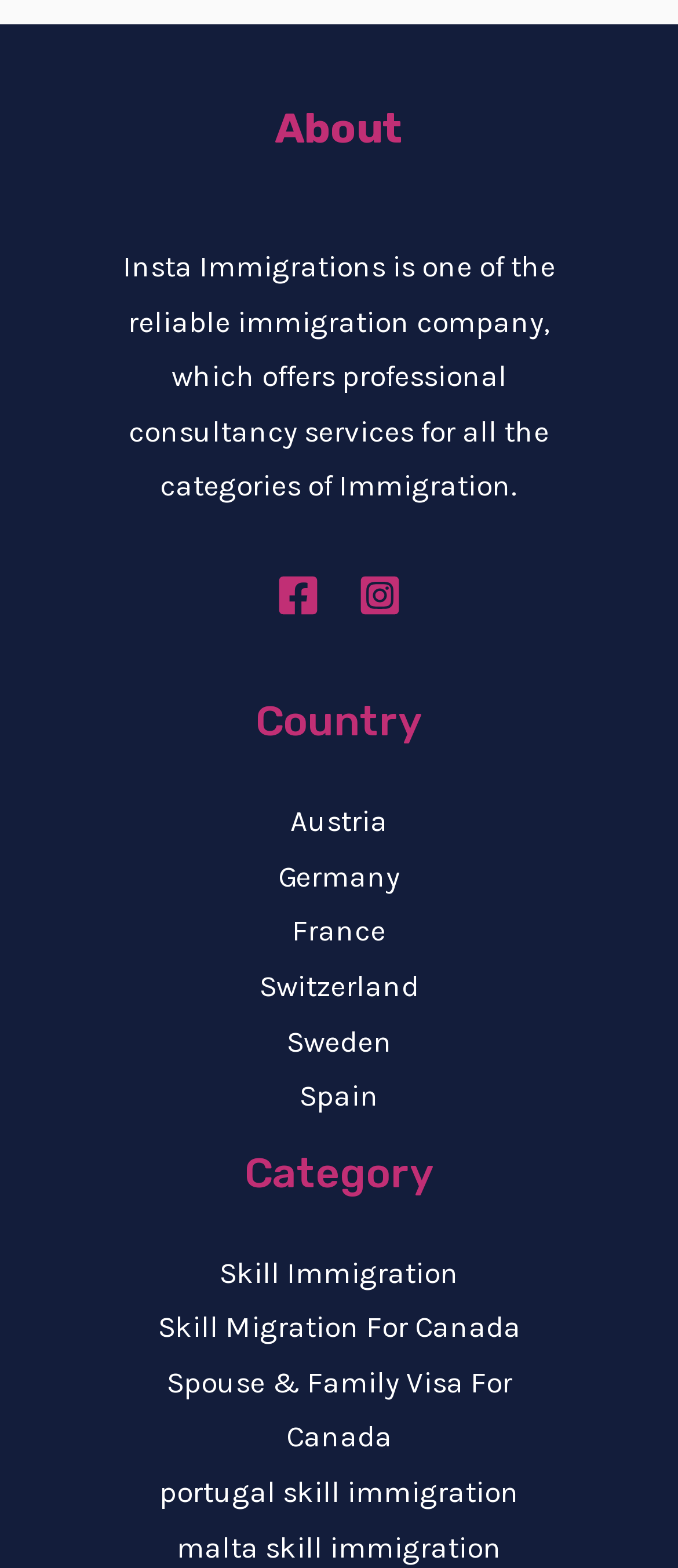Answer this question in one word or a short phrase: What is the name of the immigration company?

Insta Immigrations